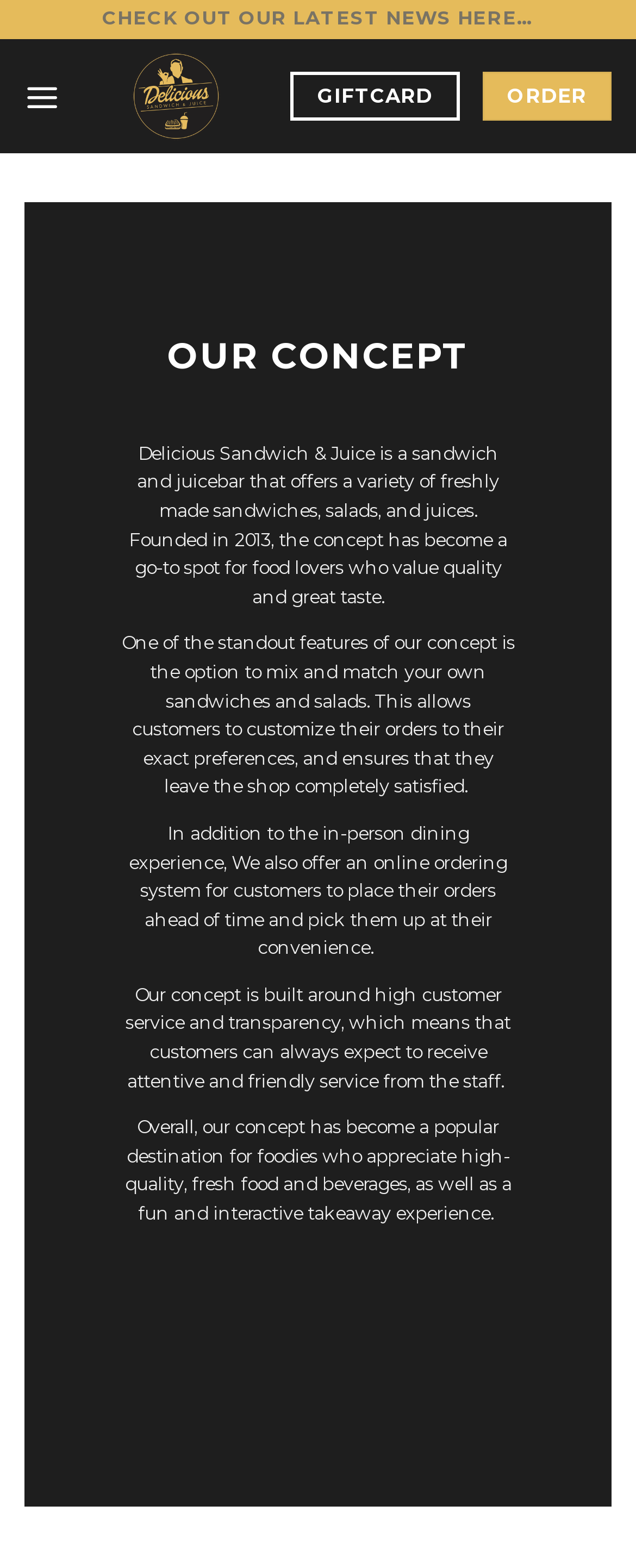What type of customers does this establishment cater to?
Give a one-word or short phrase answer based on the image.

Foodies